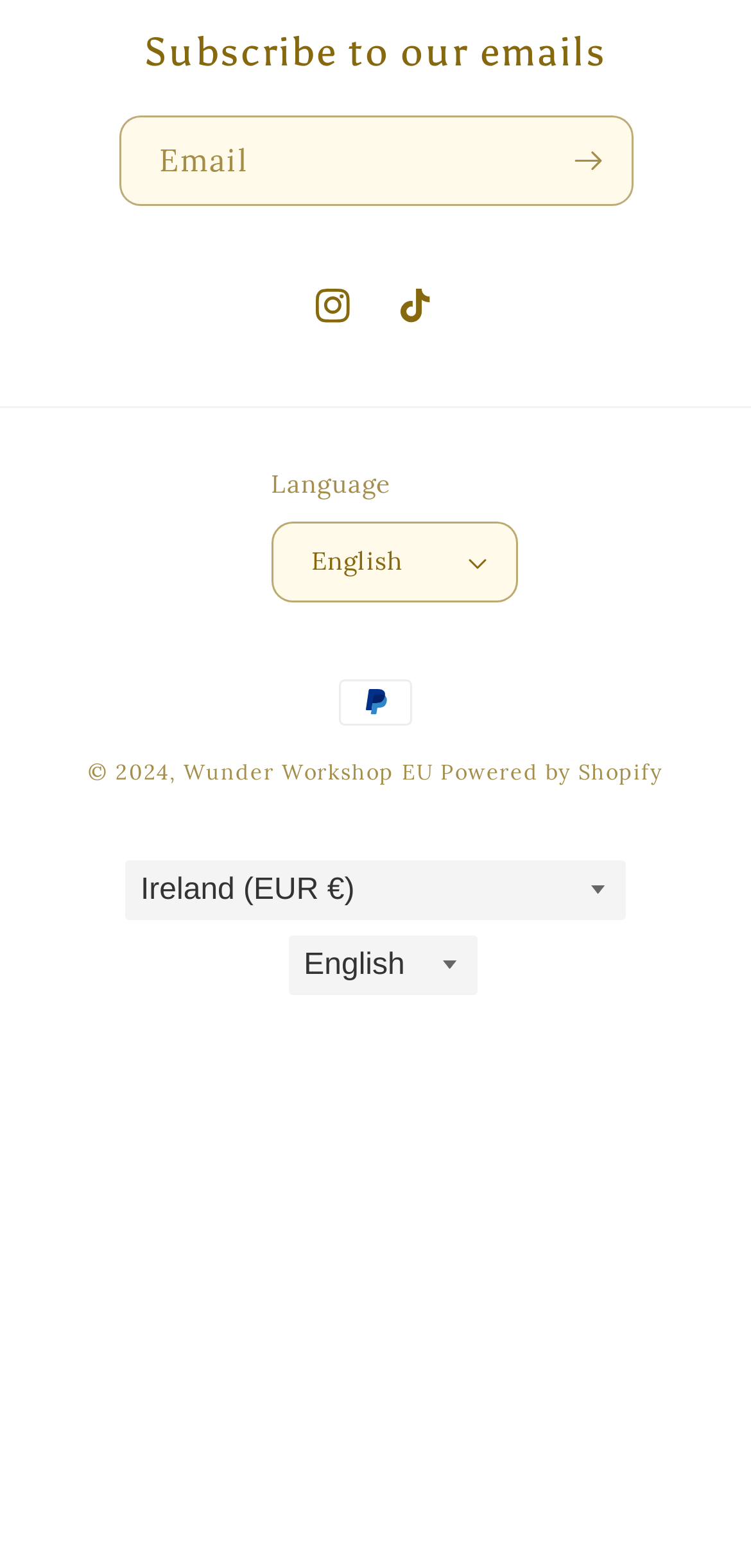Please find the bounding box for the UI component described as follows: "parent_node: Email aria-label="Subscribe" name="commit"".

[0.727, 0.431, 0.84, 0.489]